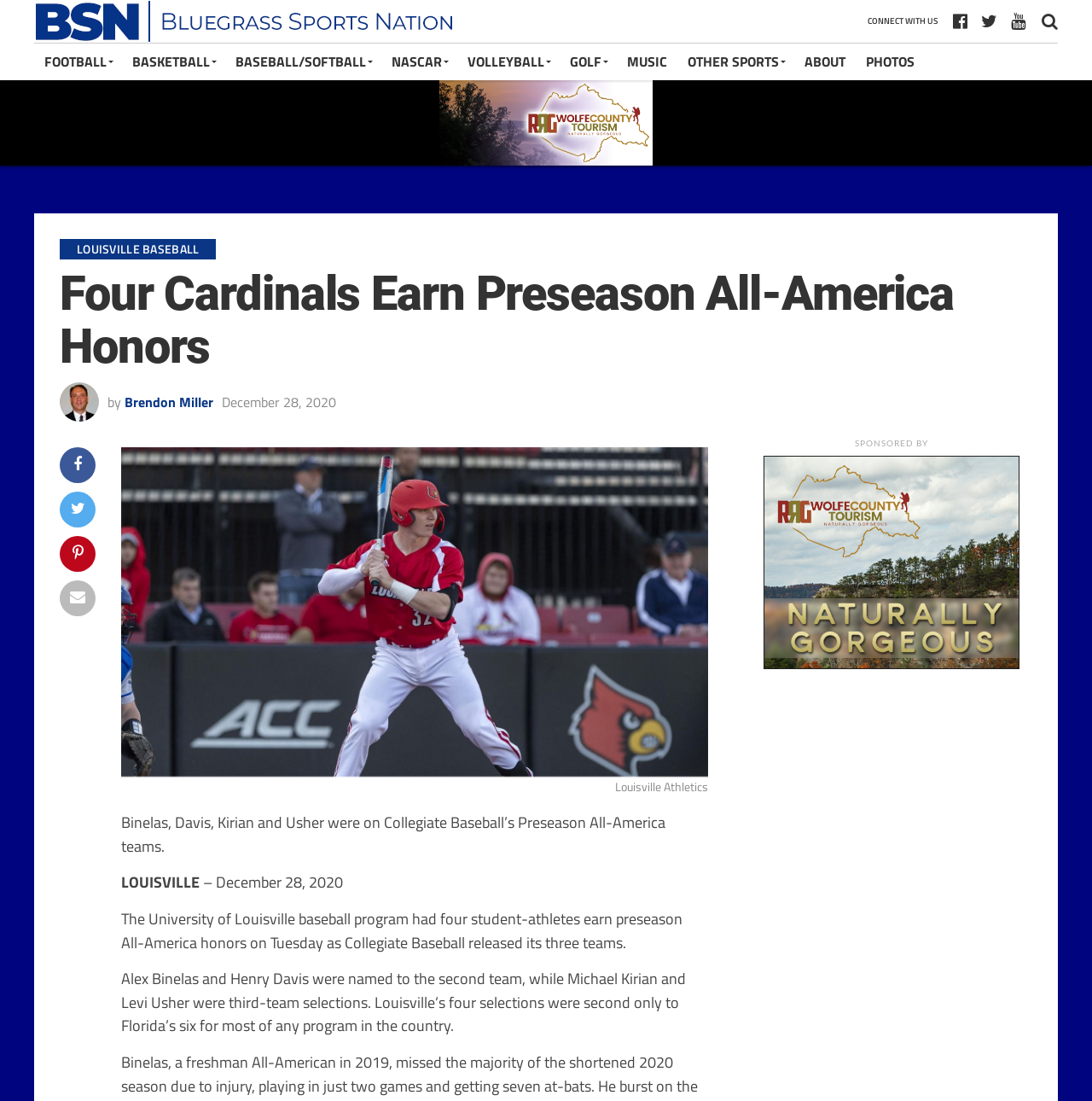Look at the image and answer the question in detail:
What is the name of the baseball player mentioned?

I found the answer by looking at the text content of the webpage, specifically the sentence 'Alex Binelas and Henry Davis were named to the second team...' which mentions the name of the baseball player.